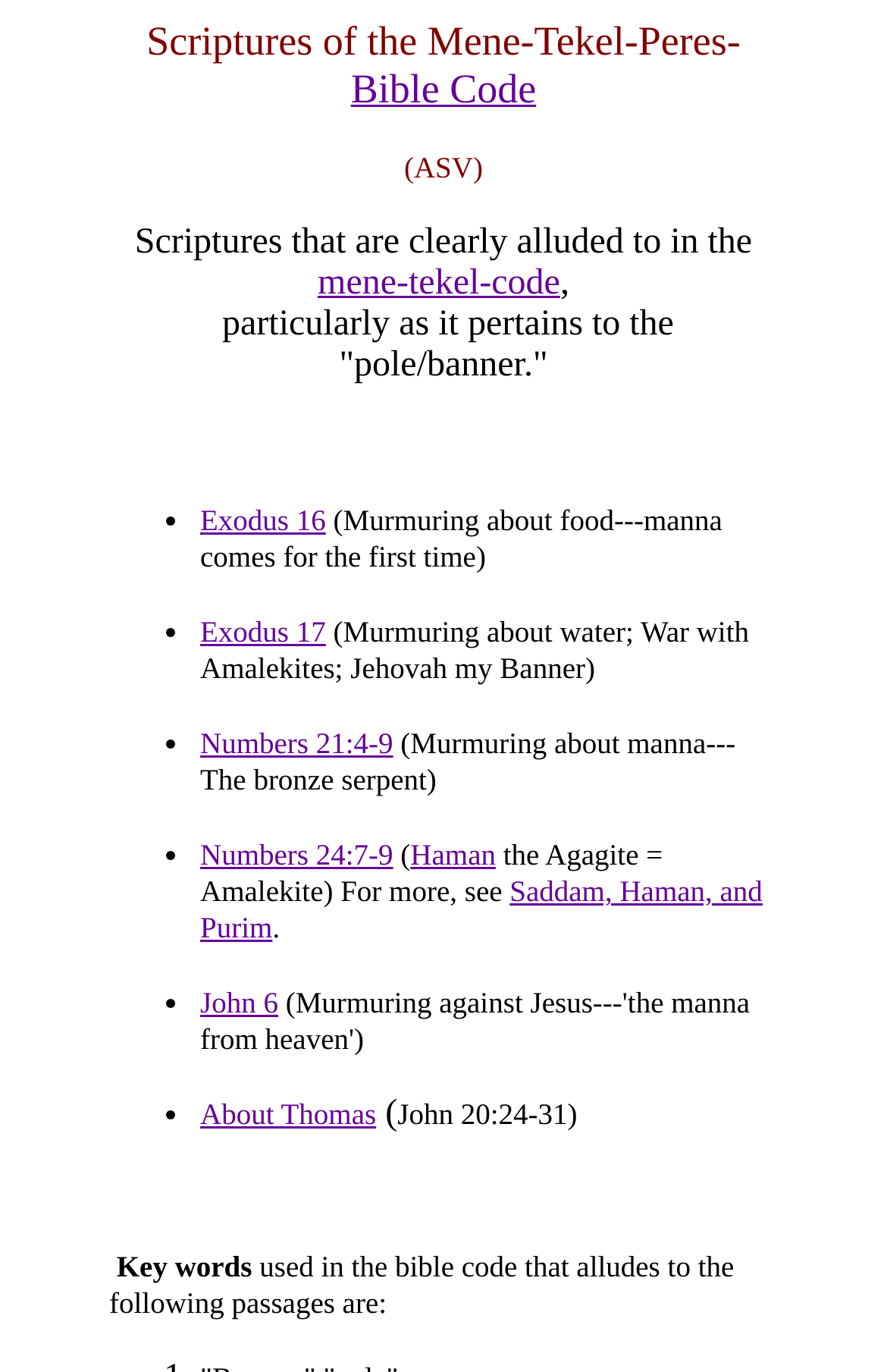Give a full account of the webpage's elements and their arrangement.

The webpage appears to be a collection of scriptures related to the Mene-Tekel-Peres Bible code. At the top, there is a title "Scriptures of the Mene-Tekel-Peres-" followed by a link to "Bible Code" and a notation "(ASV)". Below this, there is a brief description of the scriptures that are clearly alluded to in the Mene-Tekel-code, particularly as it pertains to the "pole/banner".

The main content of the webpage is a list of scriptures, each marked with a bullet point. The list includes links to specific passages such as Exodus 16, Exodus 17, Numbers 21:4-9, Numbers 24:7-9, and John 6, among others. Each link is accompanied by a brief description of the passage, such as "Murmuring about food---manna comes for the first time" for Exodus 16.

There are also links to related topics, such as "Saddam, Haman, and Purim" and "About Thomas", which may provide additional context or information about the Mene-Tekel-Peres Bible code.

At the bottom of the page, there is a section labeled "Key words" that lists the keywords used in the Bible code that allude to the following passages.